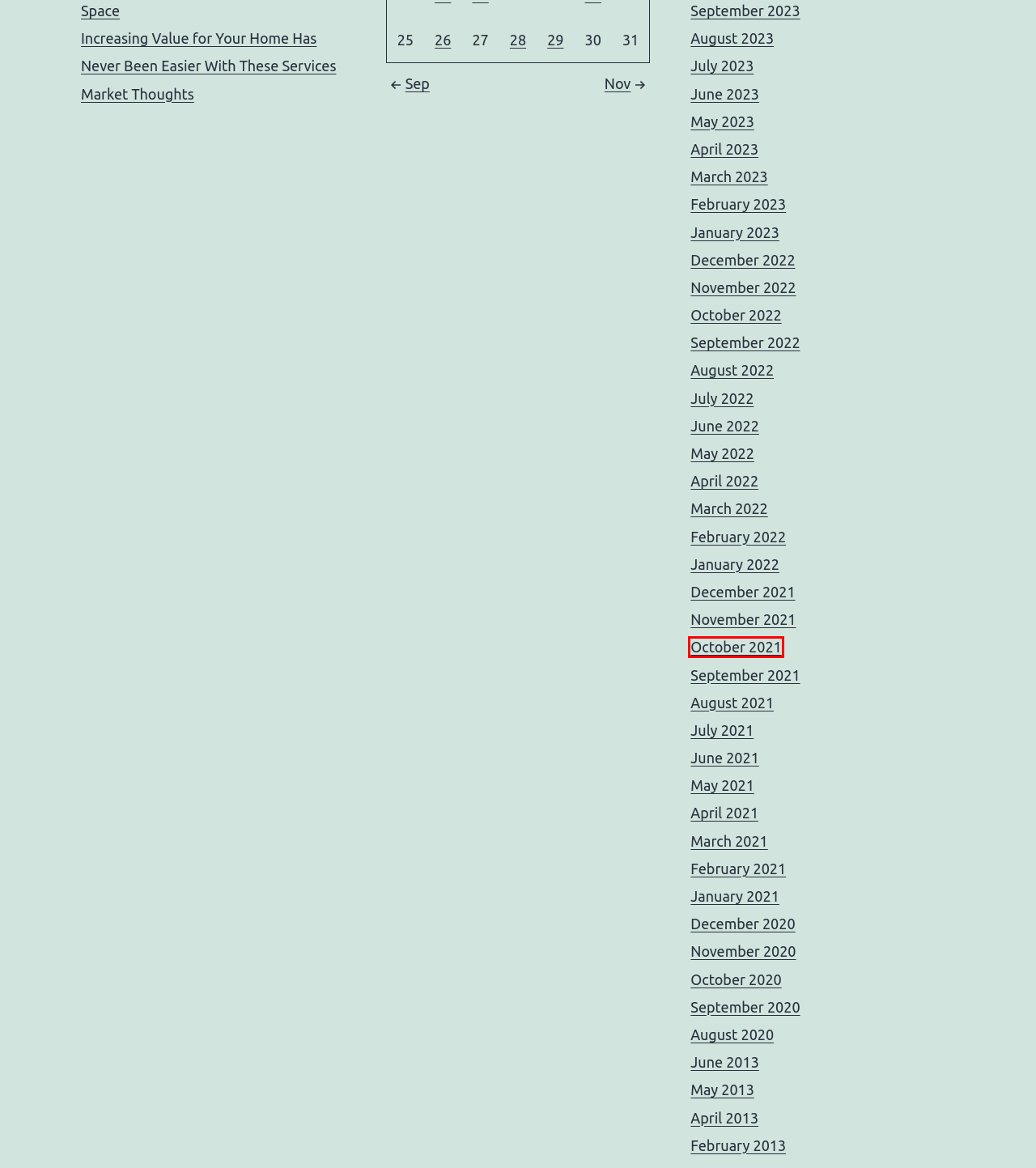Observe the provided screenshot of a webpage with a red bounding box around a specific UI element. Choose the webpage description that best fits the new webpage after you click on the highlighted element. These are your options:
A. October 2021 - The Rochesterian
B. December 2021 - The Rochesterian
C. May 2021 - The Rochesterian
D. April 2023 - The Rochesterian
E. August 2020 - The Rochesterian
F. July 2021 - The Rochesterian
G. December 2022 - The Rochesterian
H. June 2023 - The Rochesterian

A